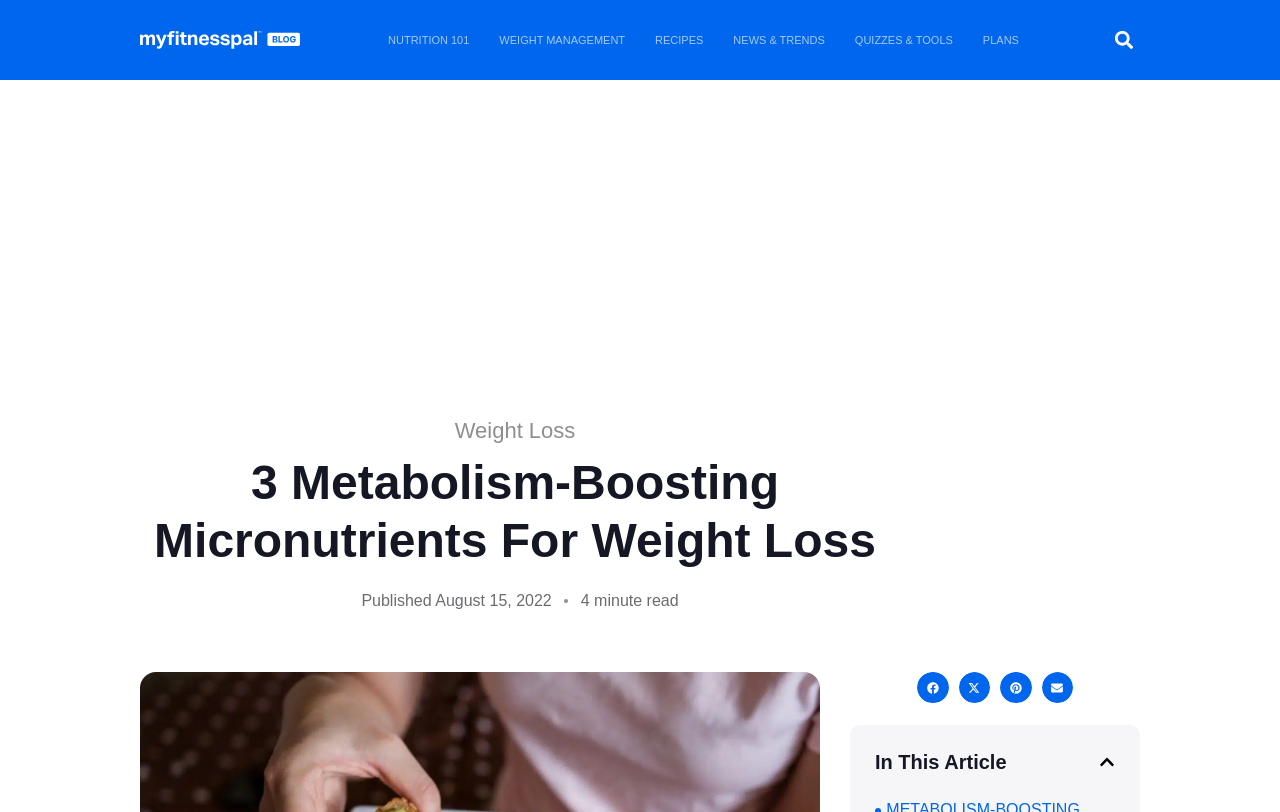Specify the bounding box coordinates of the element's region that should be clicked to achieve the following instruction: "Close table of contents". The bounding box coordinates consist of four float numbers between 0 and 1, in the format [left, top, right, bottom].

[0.859, 0.929, 0.871, 0.948]